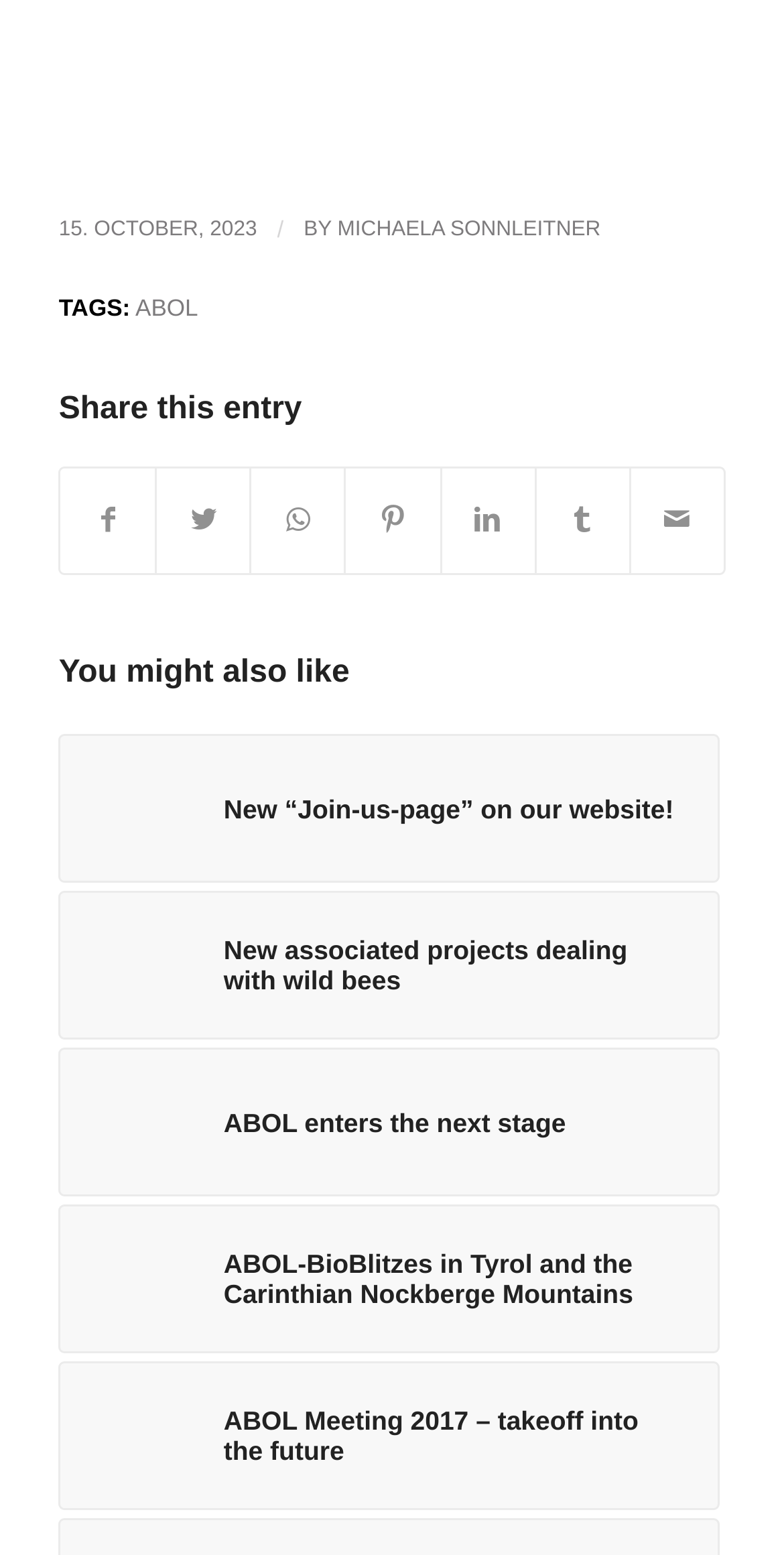Please indicate the bounding box coordinates for the clickable area to complete the following task: "Check the tags". The coordinates should be specified as four float numbers between 0 and 1, i.e., [left, top, right, bottom].

[0.075, 0.19, 0.166, 0.207]